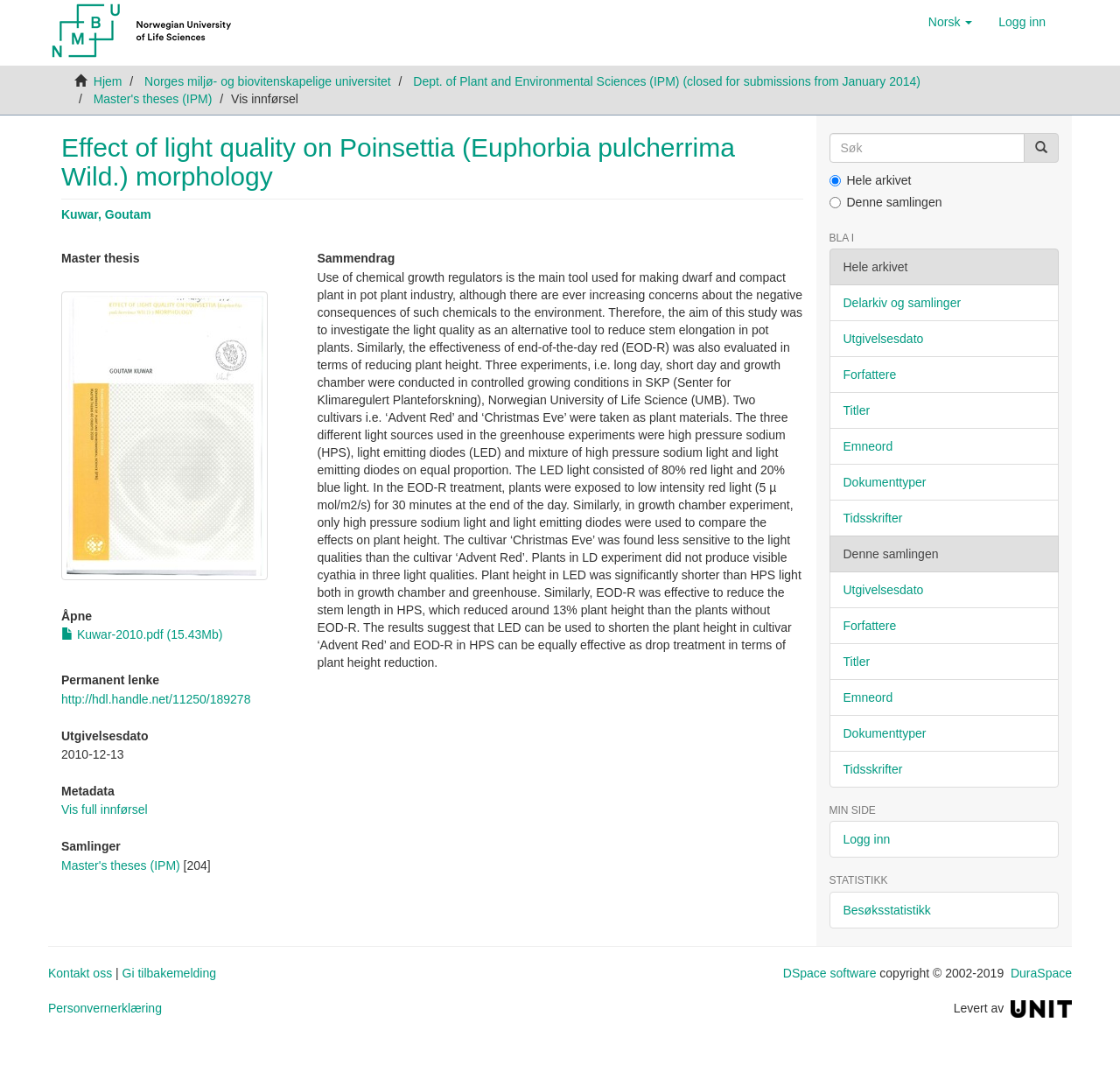Find the bounding box coordinates of the element to click in order to complete the given instruction: "View the 'Master's theses (IPM)' collection."

[0.083, 0.085, 0.189, 0.098]